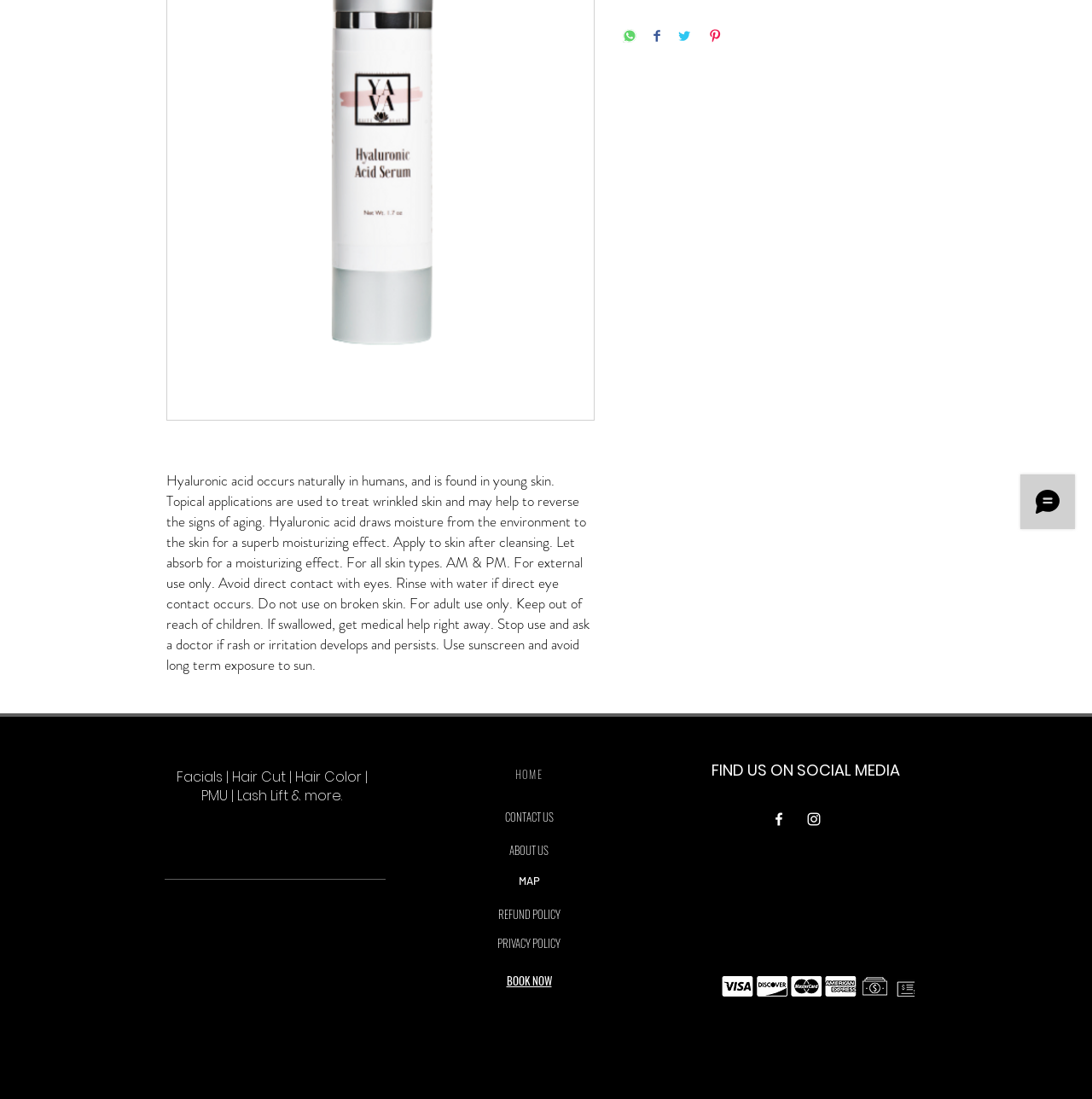Determine the bounding box coordinates in the format (top-left x, top-left y, bottom-right x, bottom-right y). Ensure all values are floating point numbers between 0 and 1. Identify the bounding box of the UI element described by: HOME

[0.472, 0.696, 0.497, 0.712]